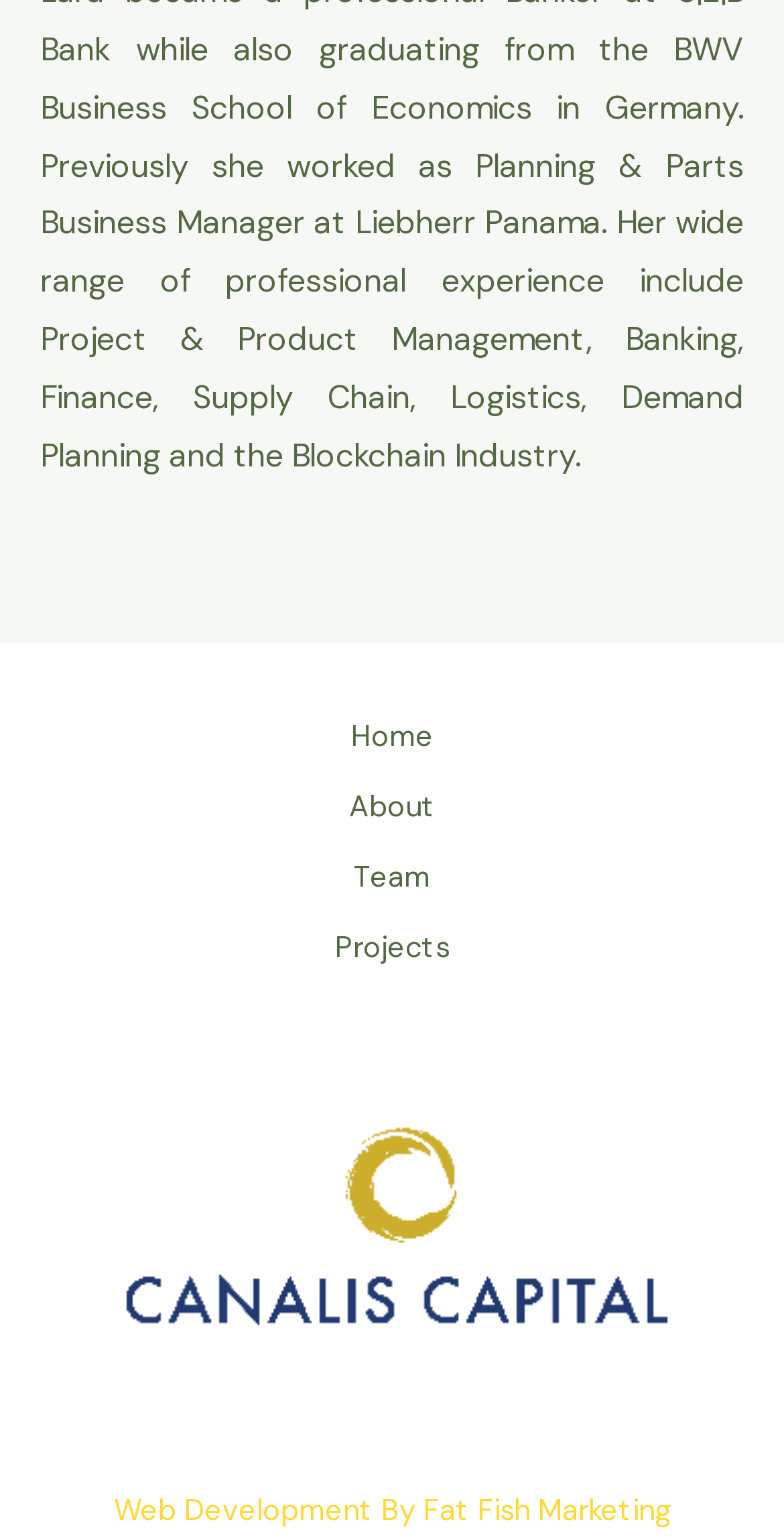What is the color of the image in the footer?
Based on the screenshot, respond with a single word or phrase.

Blue